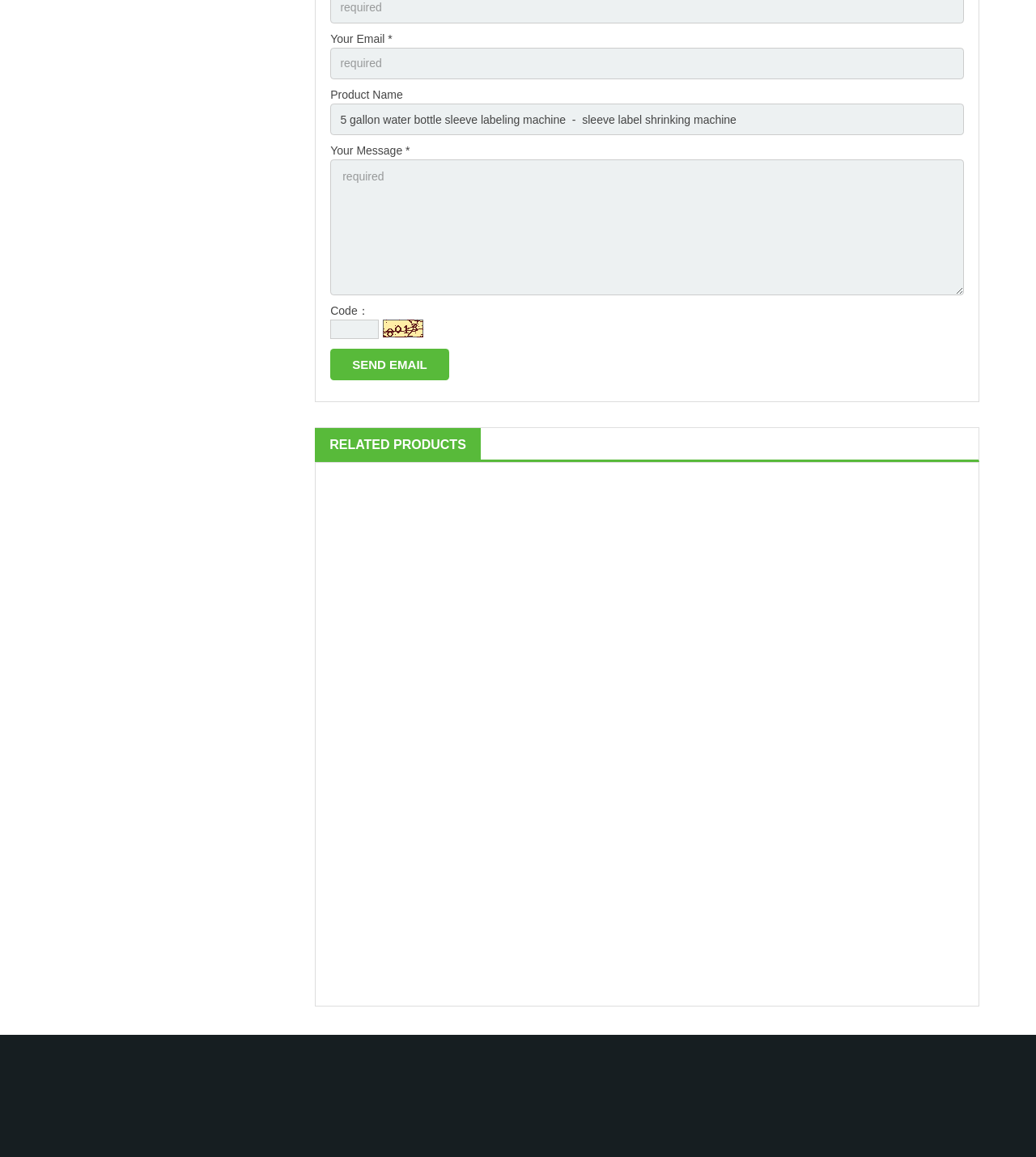Identify the bounding box for the UI element specified in this description: "qiuye.1104@163.com". The coordinates must be four float numbers between 0 and 1, formatted as [left, top, right, bottom].

[0.529, 0.986, 0.625, 0.996]